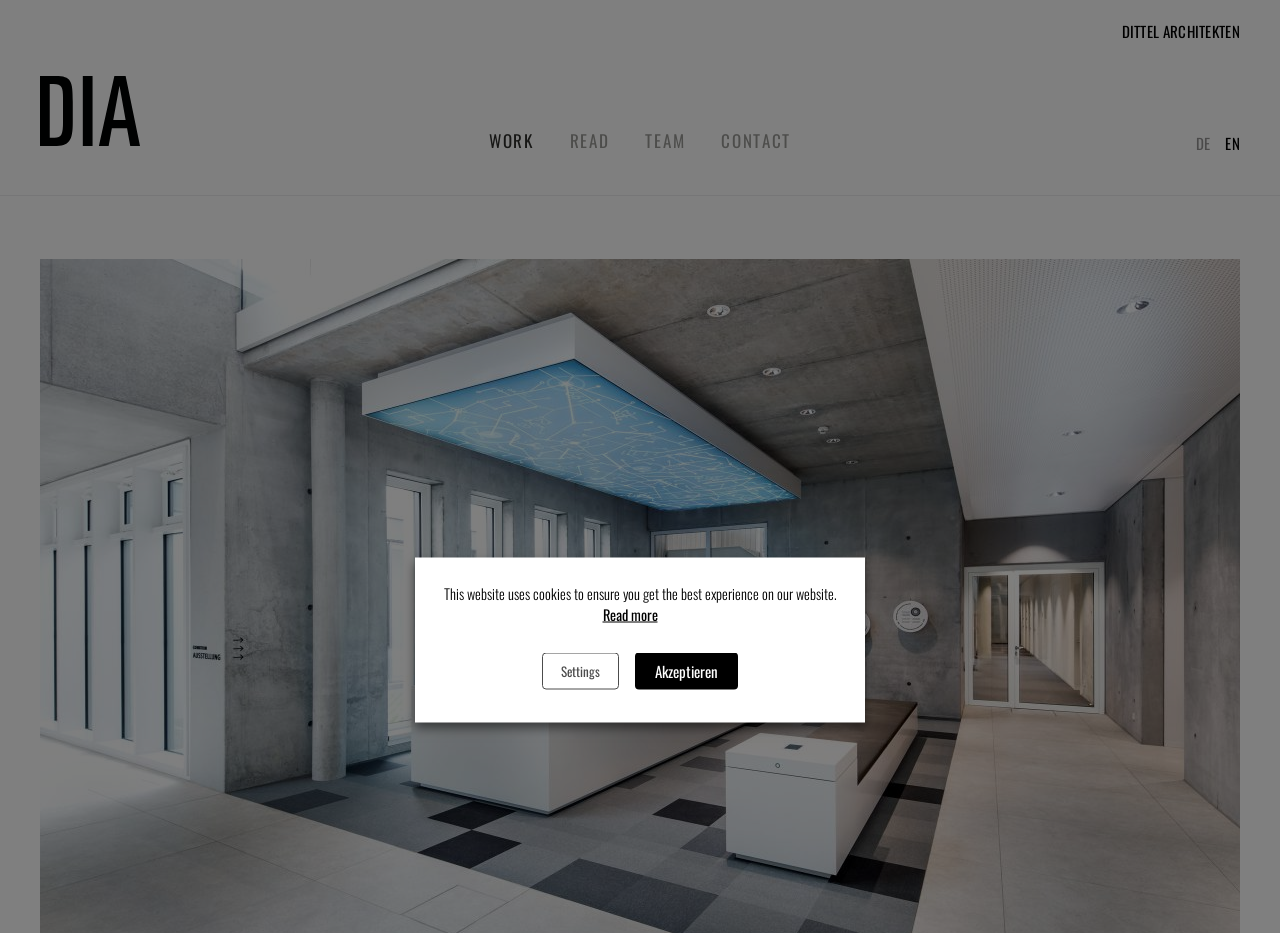Determine the bounding box coordinates for the UI element matching this description: "Contact".

[0.549, 0.119, 0.632, 0.162]